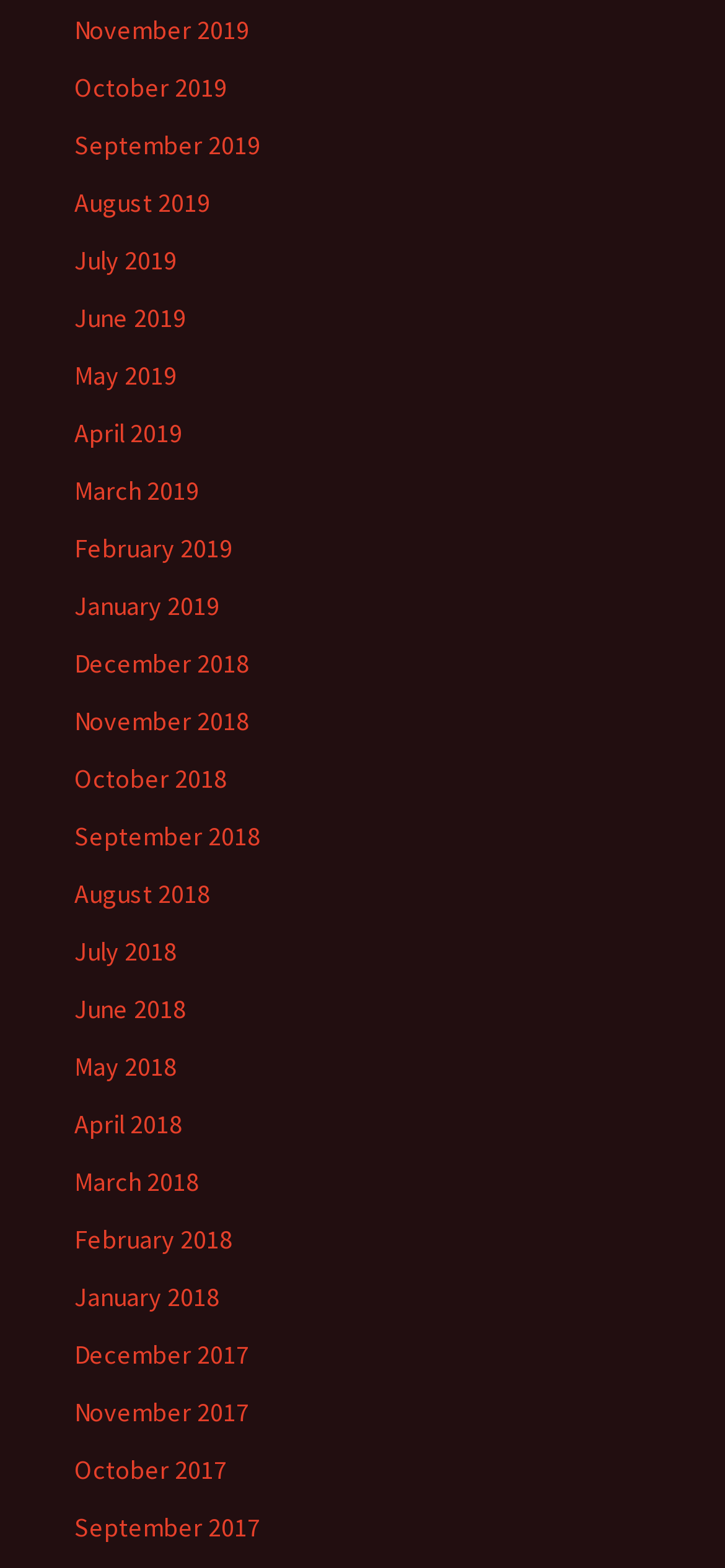Determine the bounding box coordinates of the region I should click to achieve the following instruction: "view October 2018". Ensure the bounding box coordinates are four float numbers between 0 and 1, i.e., [left, top, right, bottom].

[0.103, 0.486, 0.313, 0.507]